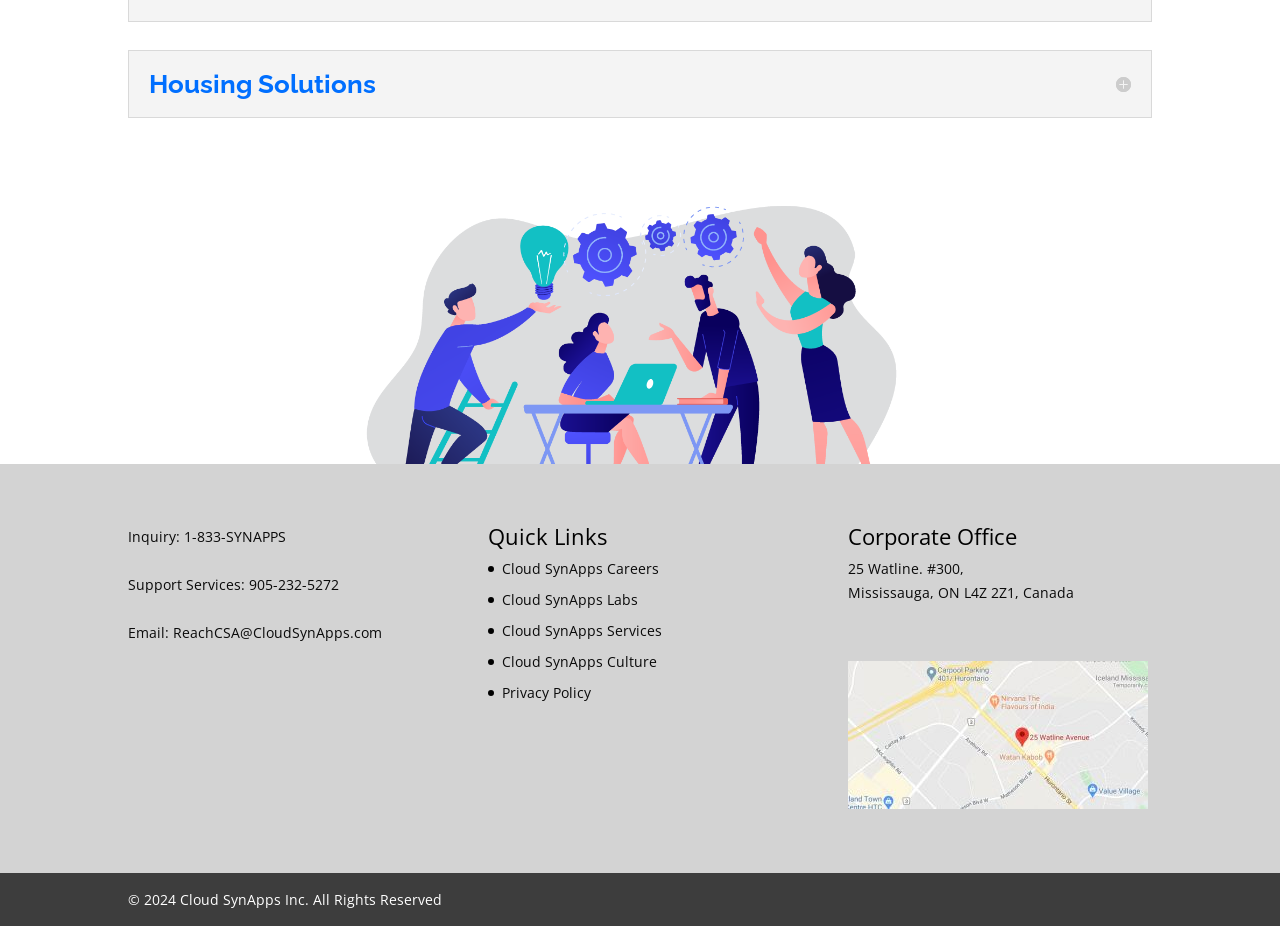What is the phone number for Support Services?
From the image, provide a succinct answer in one word or a short phrase.

905-232-5272